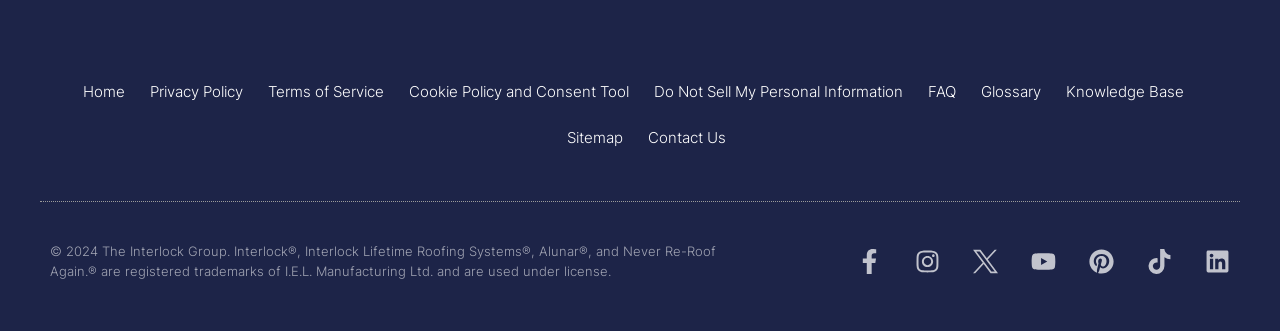Please specify the bounding box coordinates of the clickable region to carry out the following instruction: "Read the 'Introduction'". The coordinates should be four float numbers between 0 and 1, in the format [left, top, right, bottom].

None